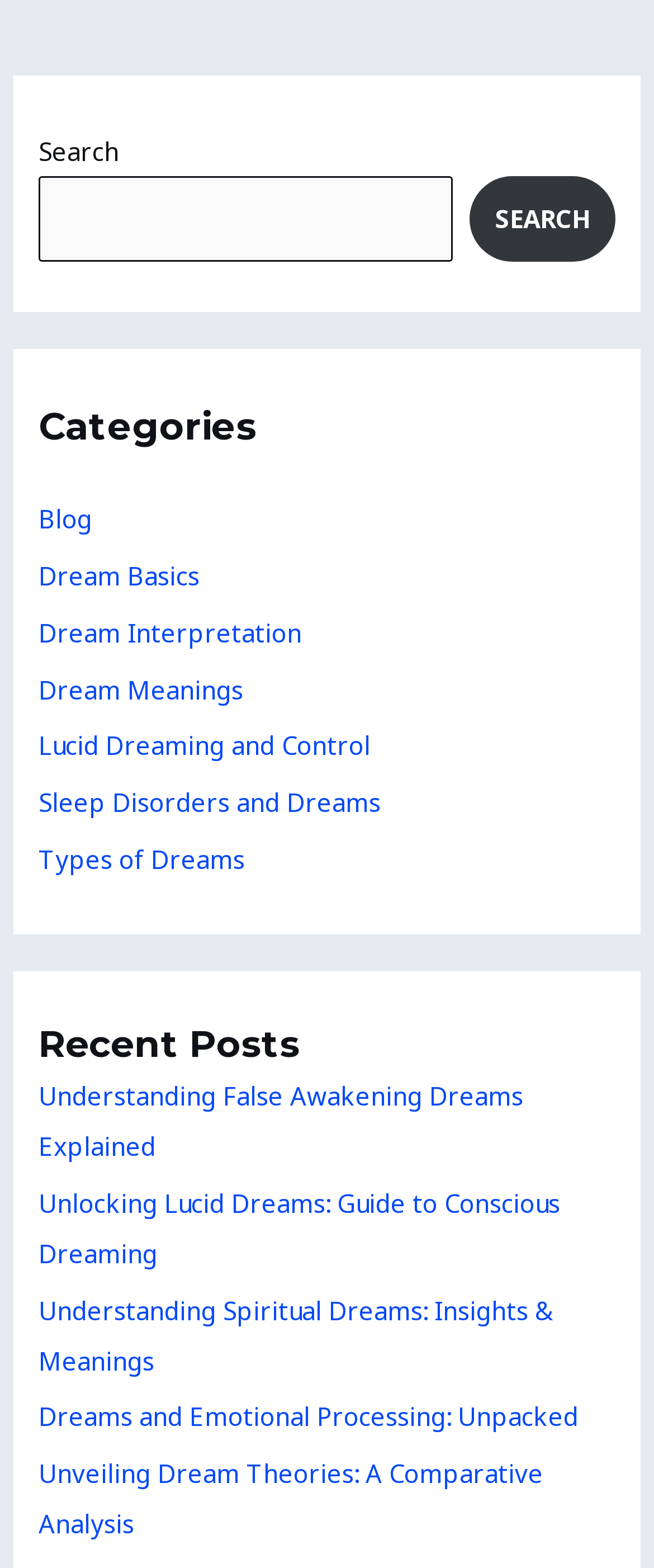From the screenshot, find the bounding box of the UI element matching this description: "Dreams and Emotional Processing: Unpacked". Supply the bounding box coordinates in the form [left, top, right, bottom], each a float between 0 and 1.

[0.059, 0.893, 0.885, 0.914]